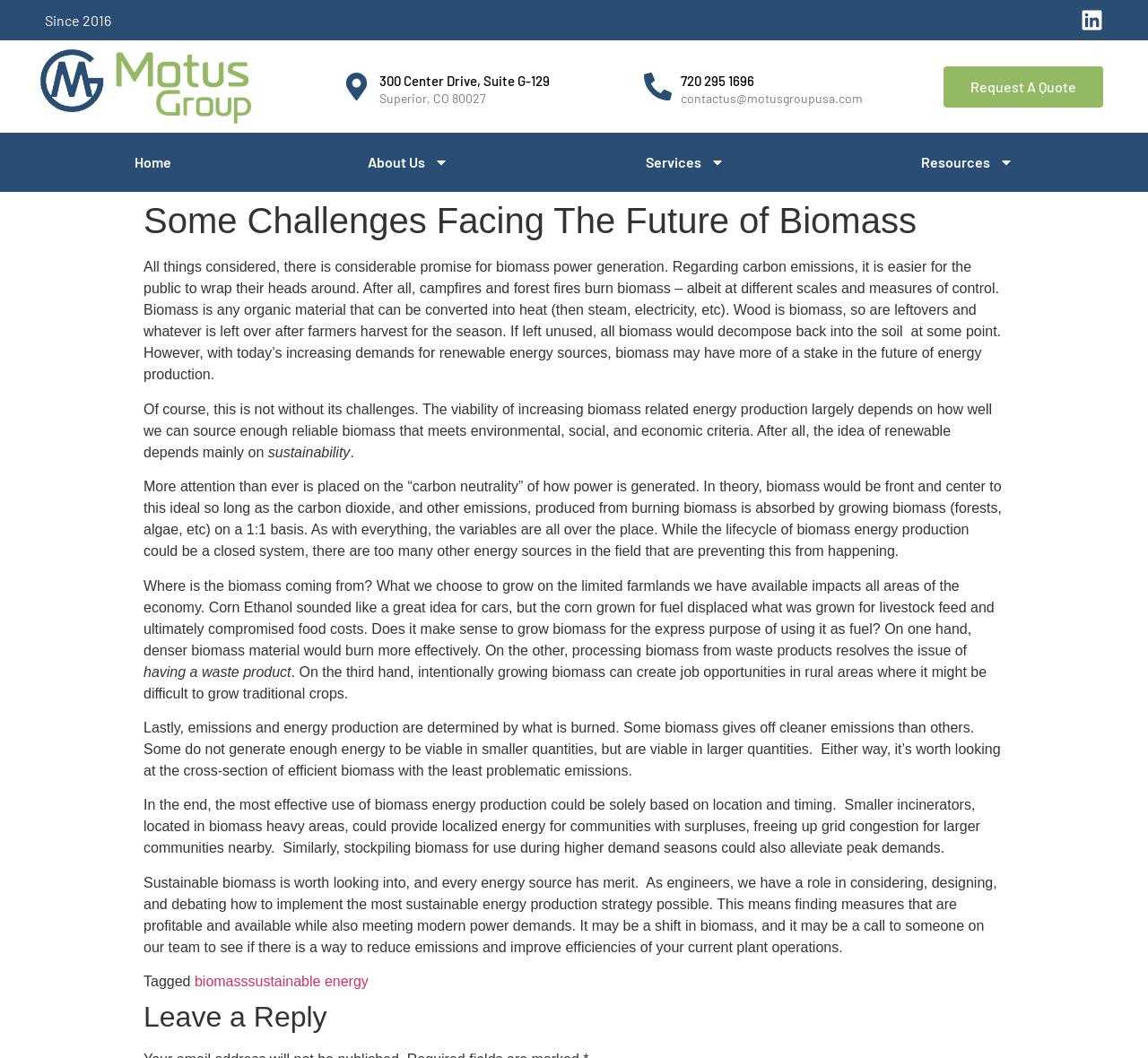What is the challenge in sourcing biomass?
Look at the screenshot and respond with a single word or phrase.

Finding reliable biomass